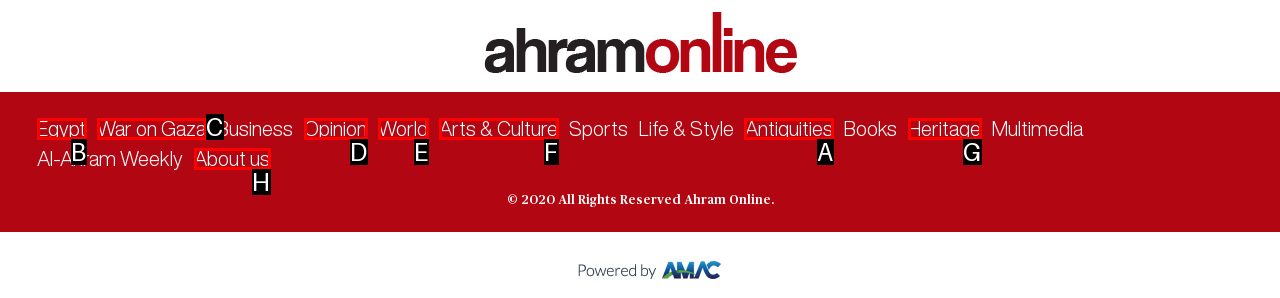Determine which option should be clicked to carry out this task: Read about Antiquities
State the letter of the correct choice from the provided options.

A